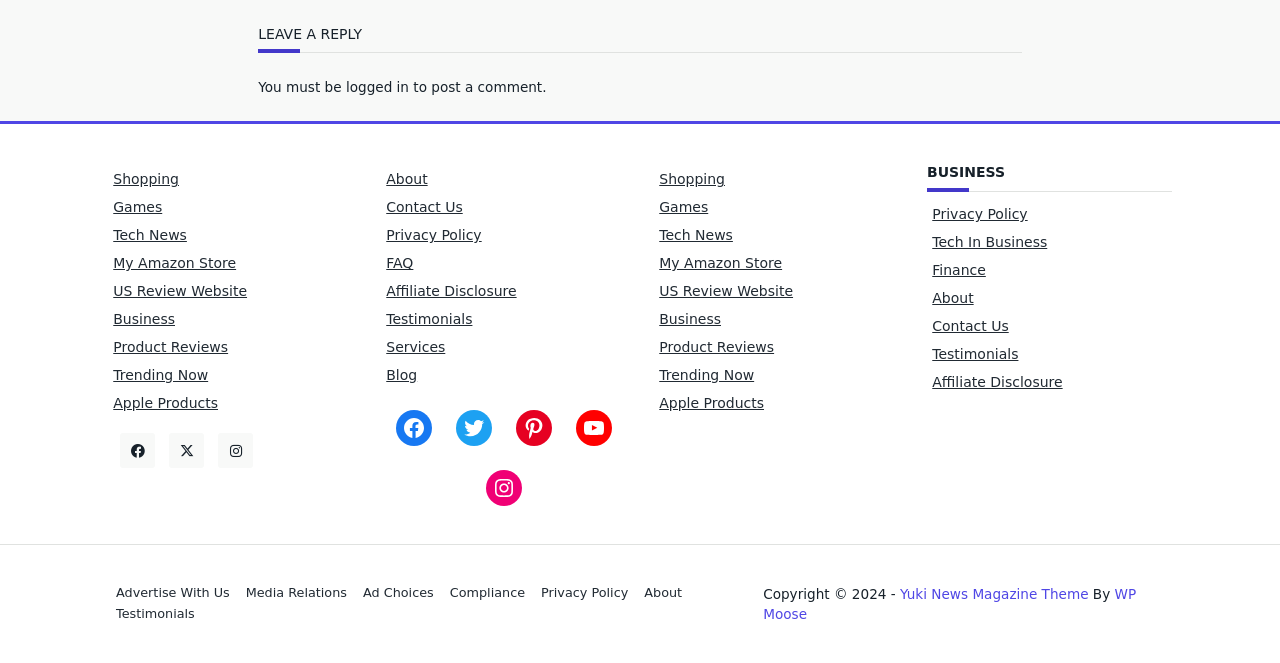Can you show the bounding box coordinates of the region to click on to complete the task described in the instruction: "Click on the 'About' link"?

[0.302, 0.259, 0.334, 0.283]